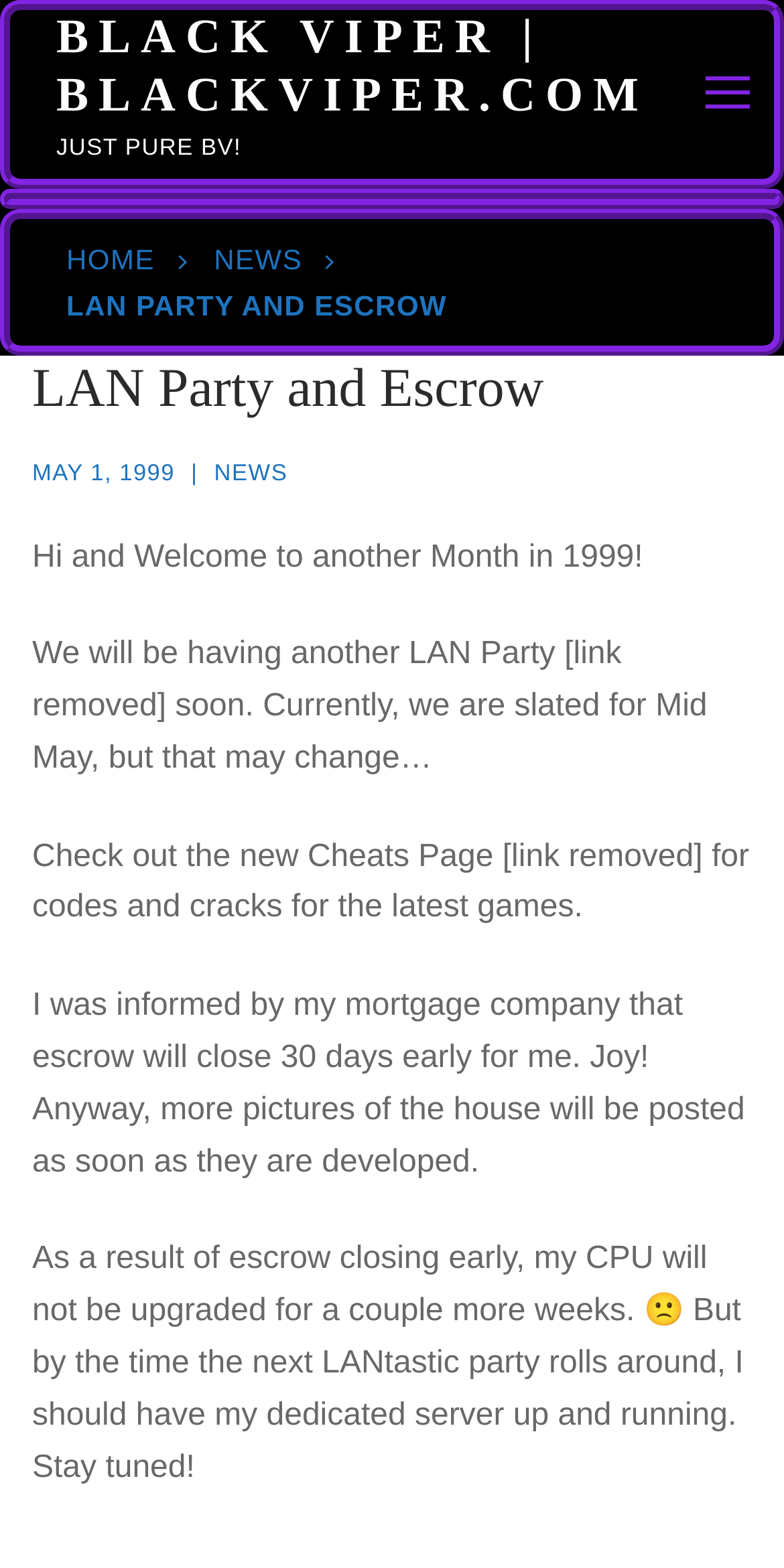Please answer the following question using a single word or phrase: 
What is the name of the website?

Black Viper